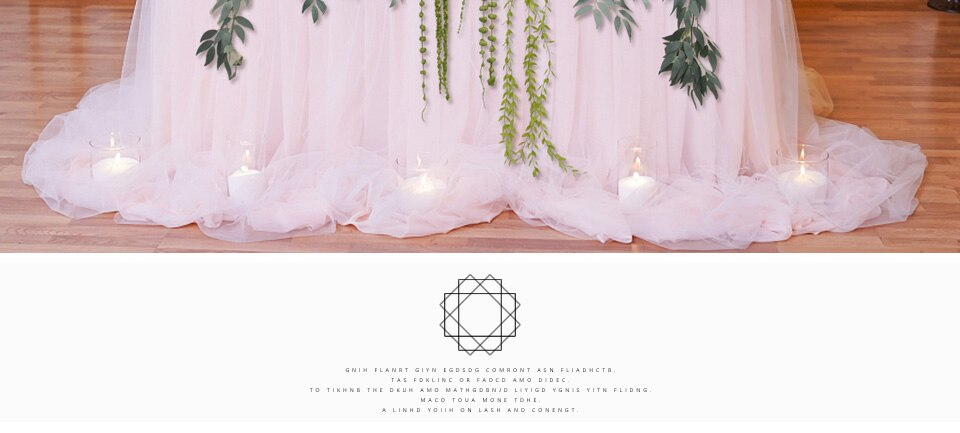What type of lighting is used in the setting?
Using the image as a reference, give a one-word or short phrase answer.

Candlelight